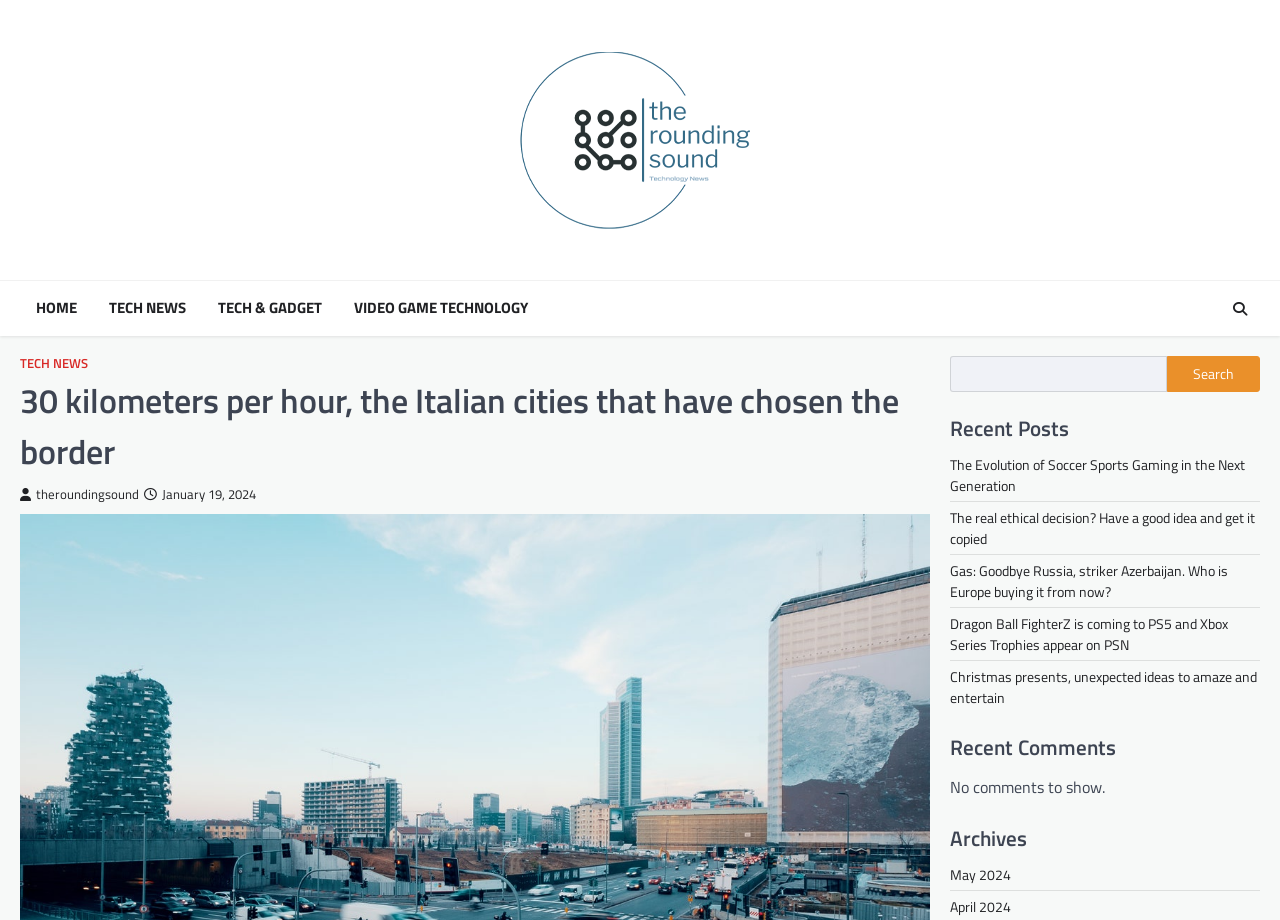Show the bounding box coordinates of the element that should be clicked to complete the task: "go to home page".

[0.022, 0.323, 0.066, 0.348]